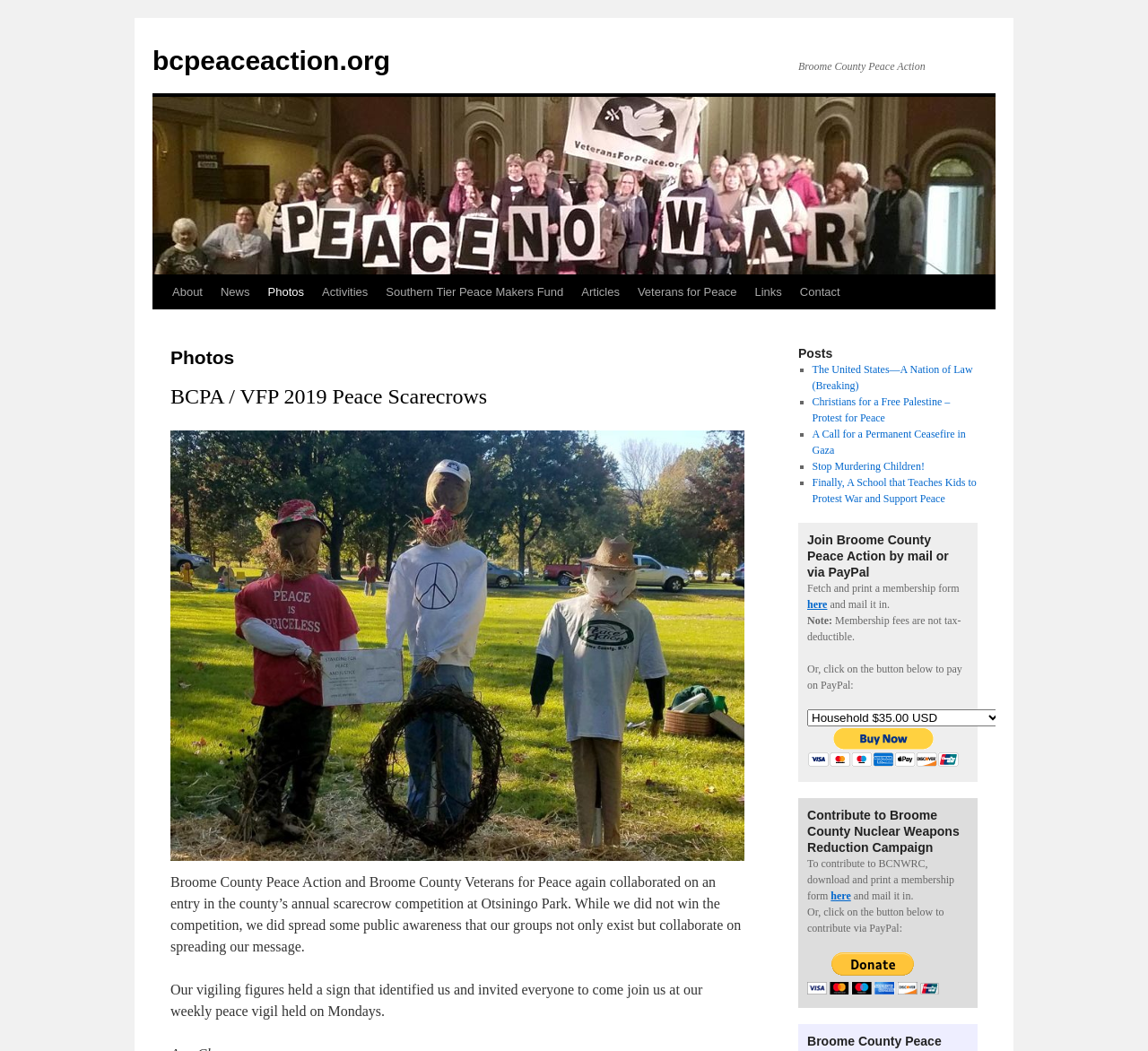Pinpoint the bounding box coordinates of the clickable area needed to execute the instruction: "Read the article 'The United States—A Nation of Law (Breaking)'". The coordinates should be specified as four float numbers between 0 and 1, i.e., [left, top, right, bottom].

[0.707, 0.346, 0.847, 0.373]